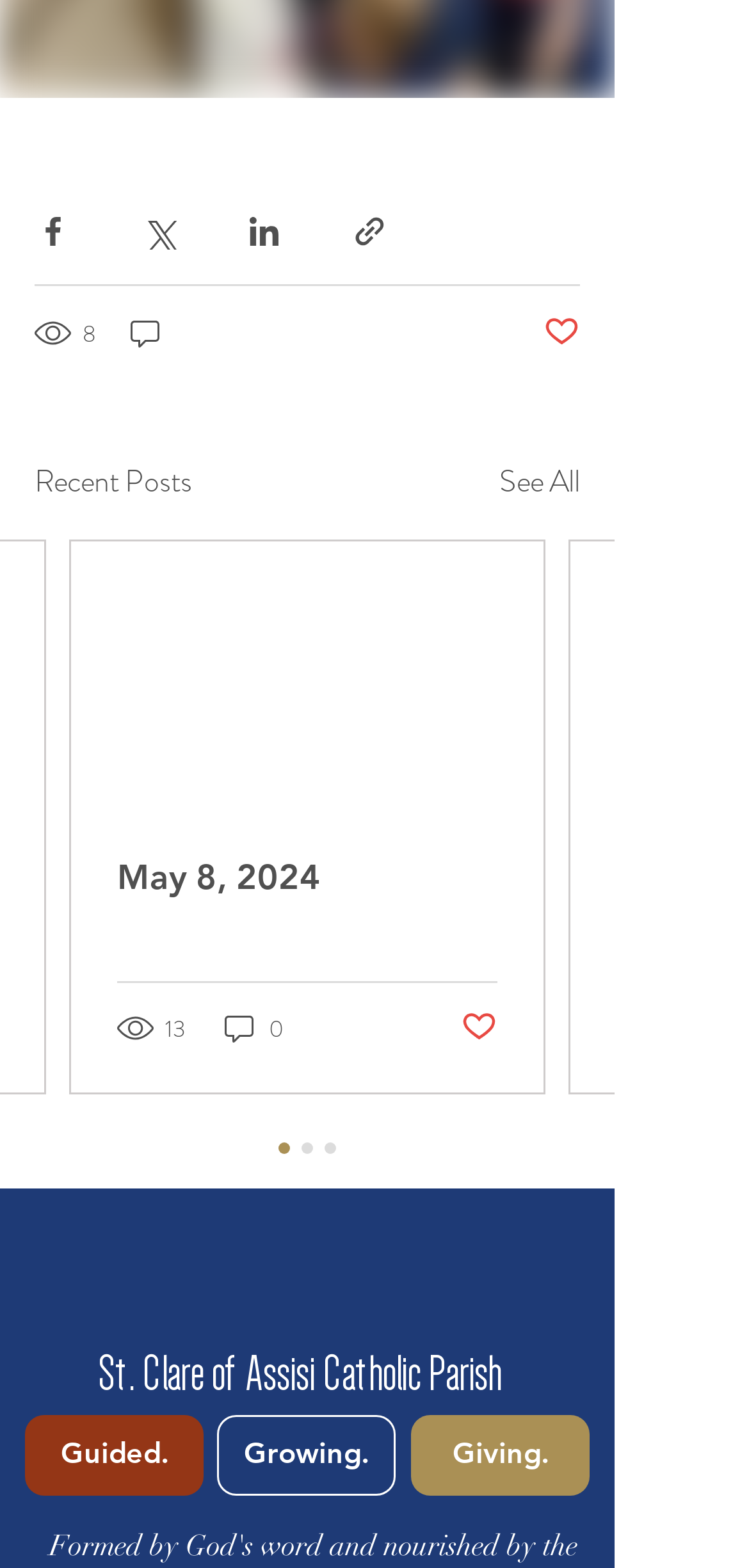Find the bounding box coordinates for the area that should be clicked to accomplish the instruction: "Share via Facebook".

[0.046, 0.136, 0.095, 0.16]